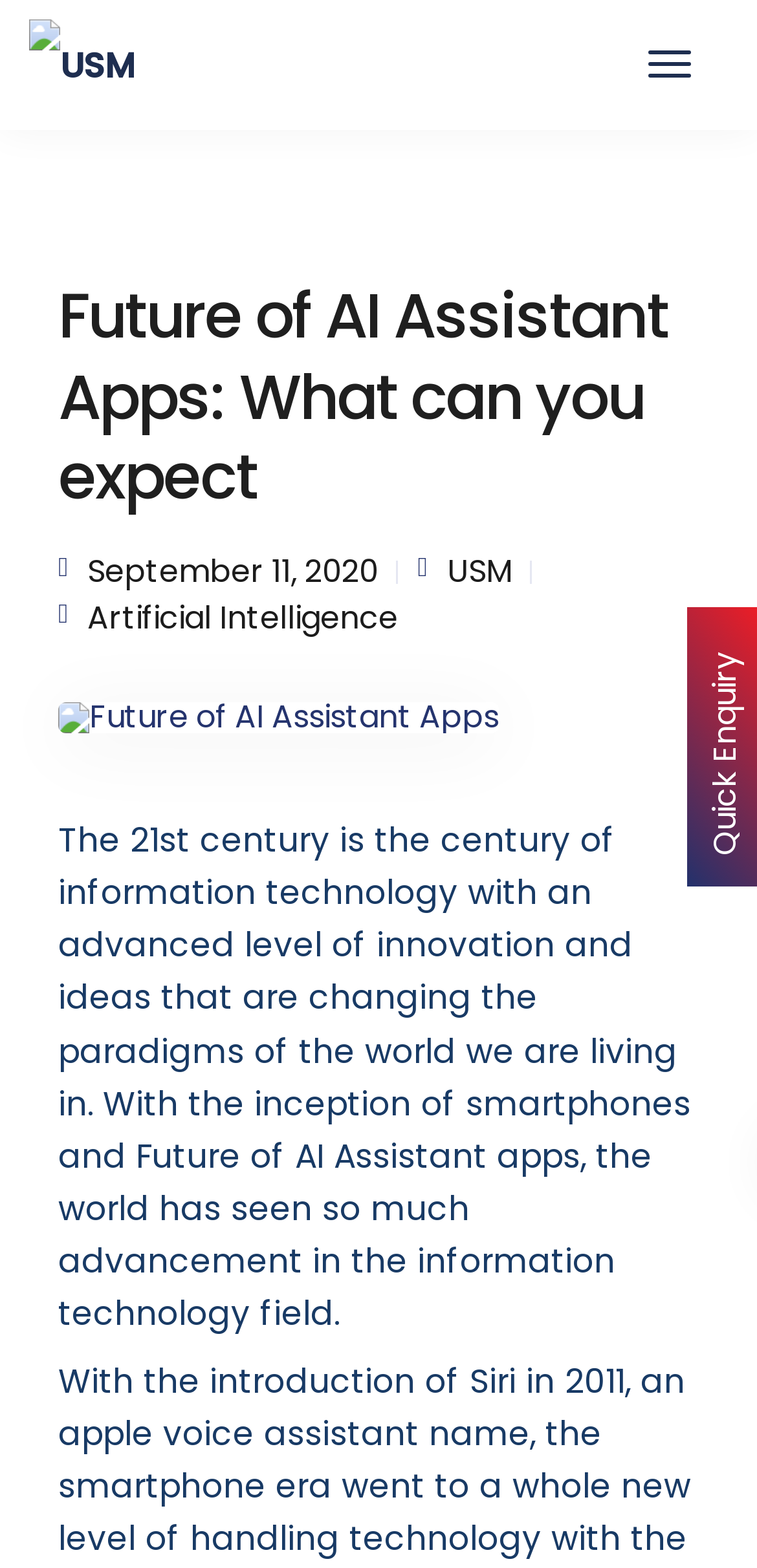Find and extract the text of the primary heading on the webpage.

Future of AI Assistant Apps: What can you expect